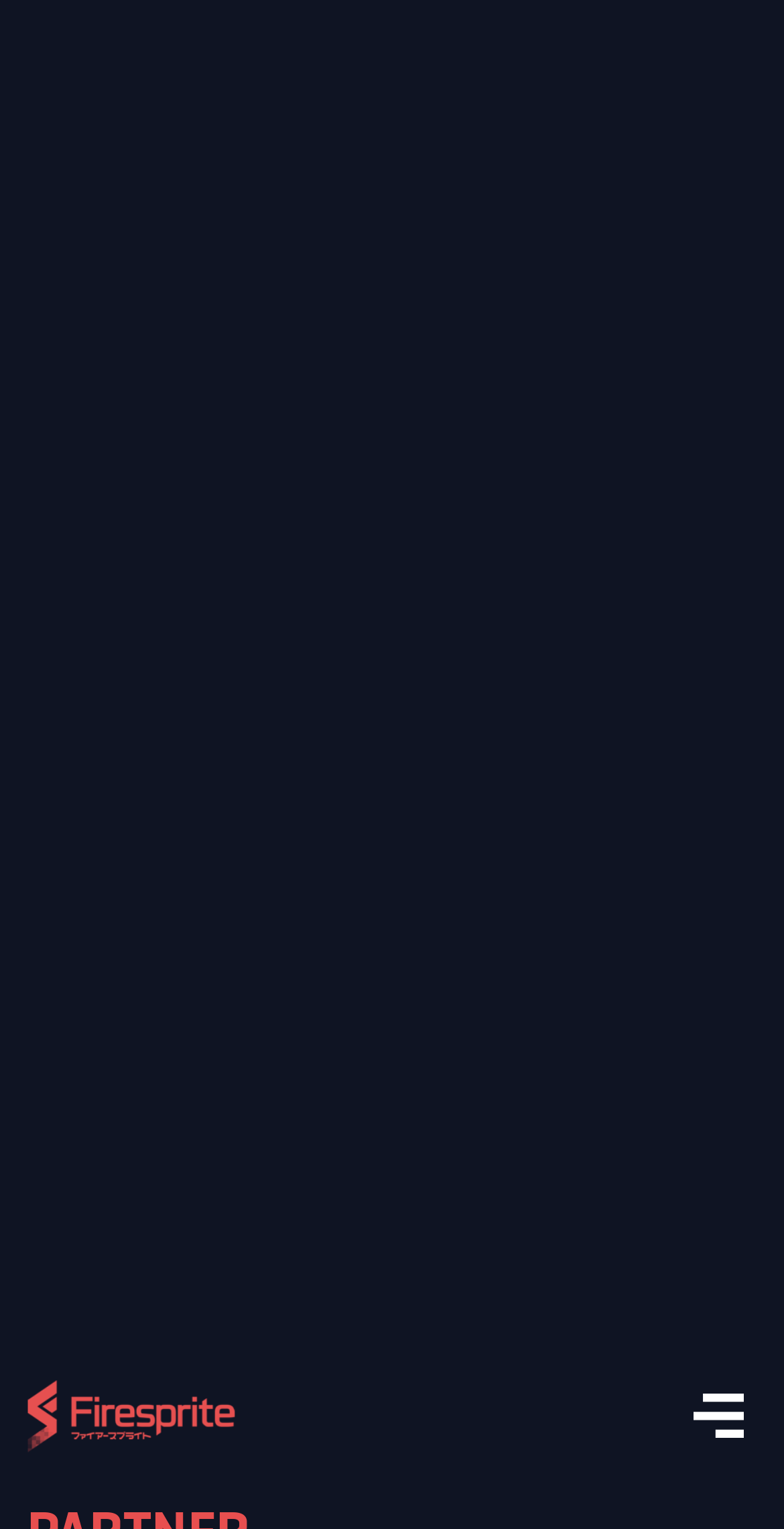Pinpoint the bounding box coordinates of the clickable area needed to execute the instruction: "Click Firesprite logo". The coordinates should be specified as four float numbers between 0 and 1, i.e., [left, top, right, bottom].

[0.033, 0.017, 0.212, 0.064]